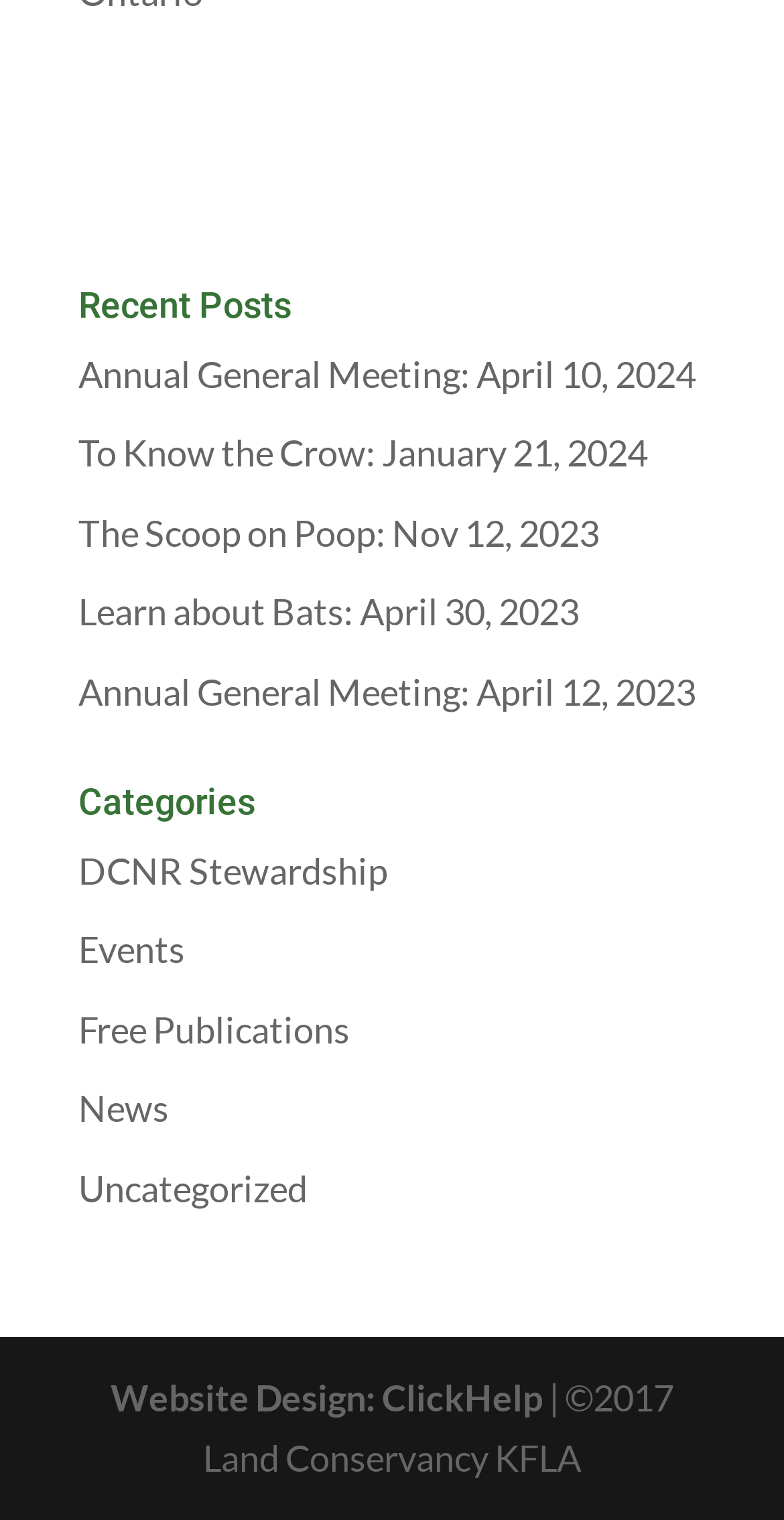Extract the bounding box for the UI element that matches this description: "Free Publications".

[0.1, 0.662, 0.446, 0.691]